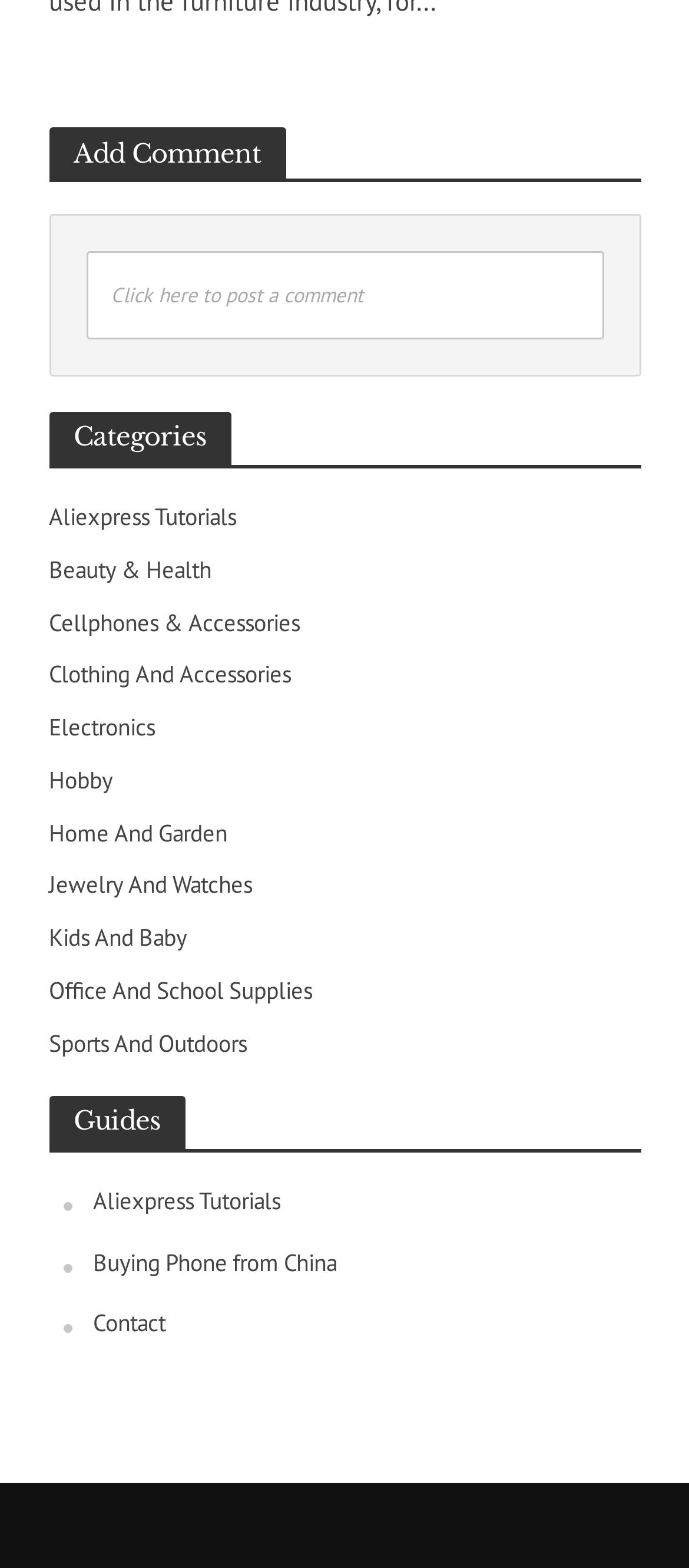How many links are under the 'Categories' heading?
Examine the image closely and answer the question with as much detail as possible.

I counted the number of link elements under the 'Categories' heading, which starts at [0.071, 0.263, 0.929, 0.297], and found that there are 12 links listed.